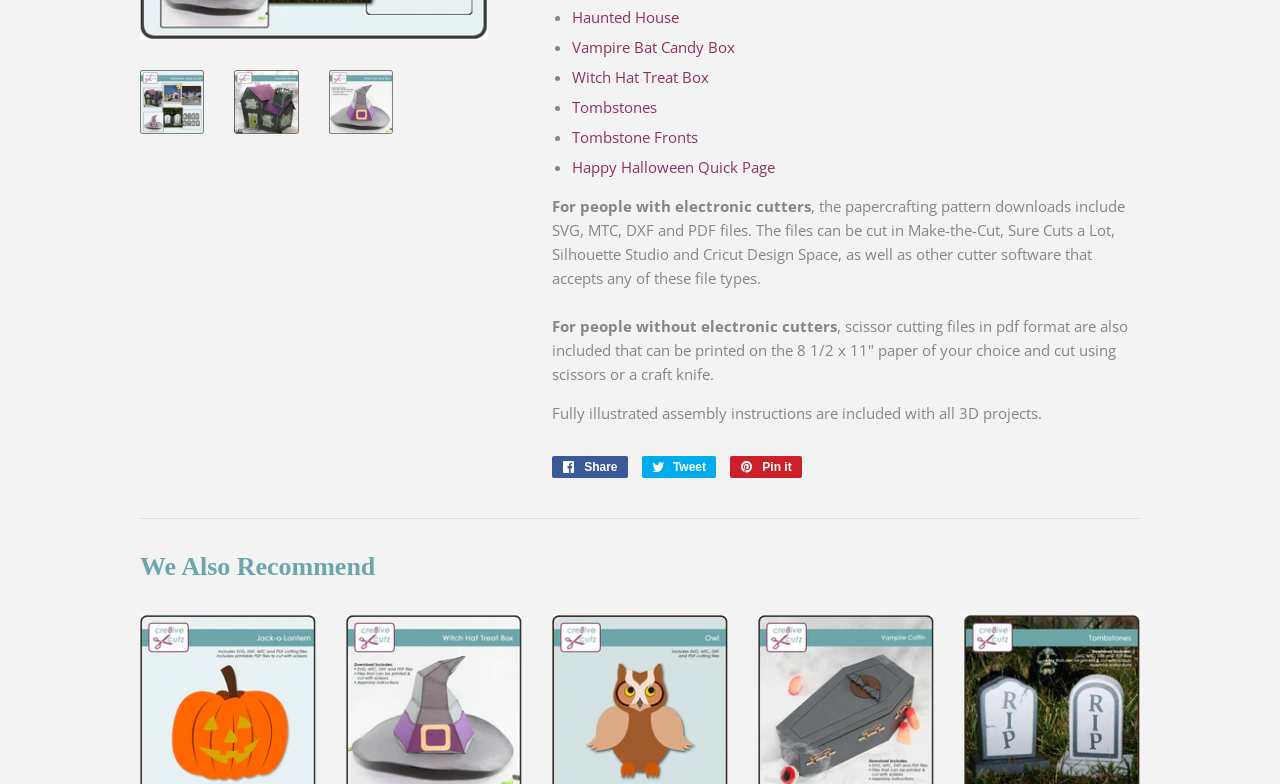Extract the bounding box coordinates of the UI element described: "Tweet Tweet on Twitter". Provide the coordinates in the format [left, top, right, bottom] with values ranging from 0 to 1.

[0.501, 0.581, 0.559, 0.609]